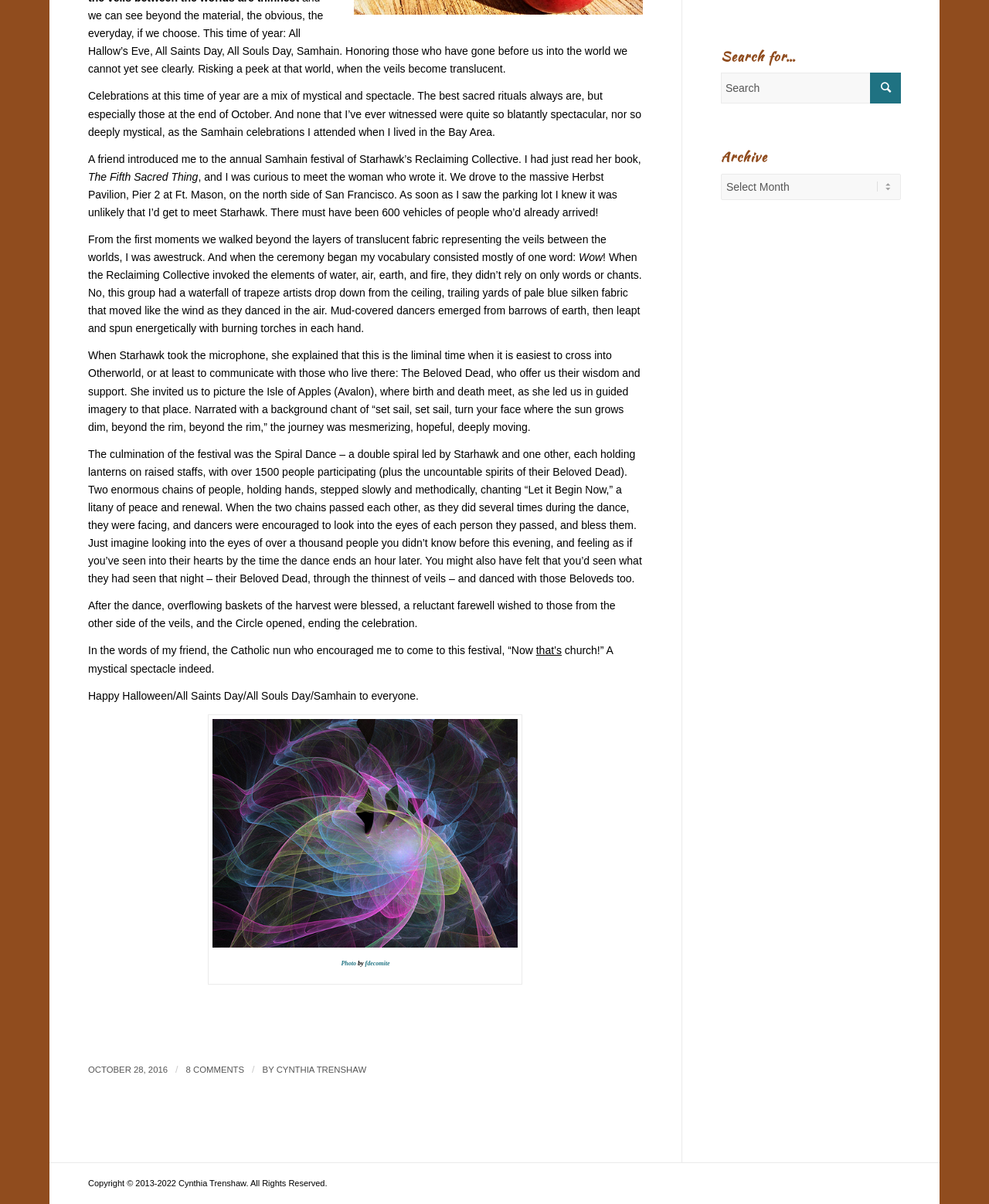Locate the bounding box of the UI element with the following description: "Cynthia Trenshaw".

[0.279, 0.884, 0.37, 0.892]